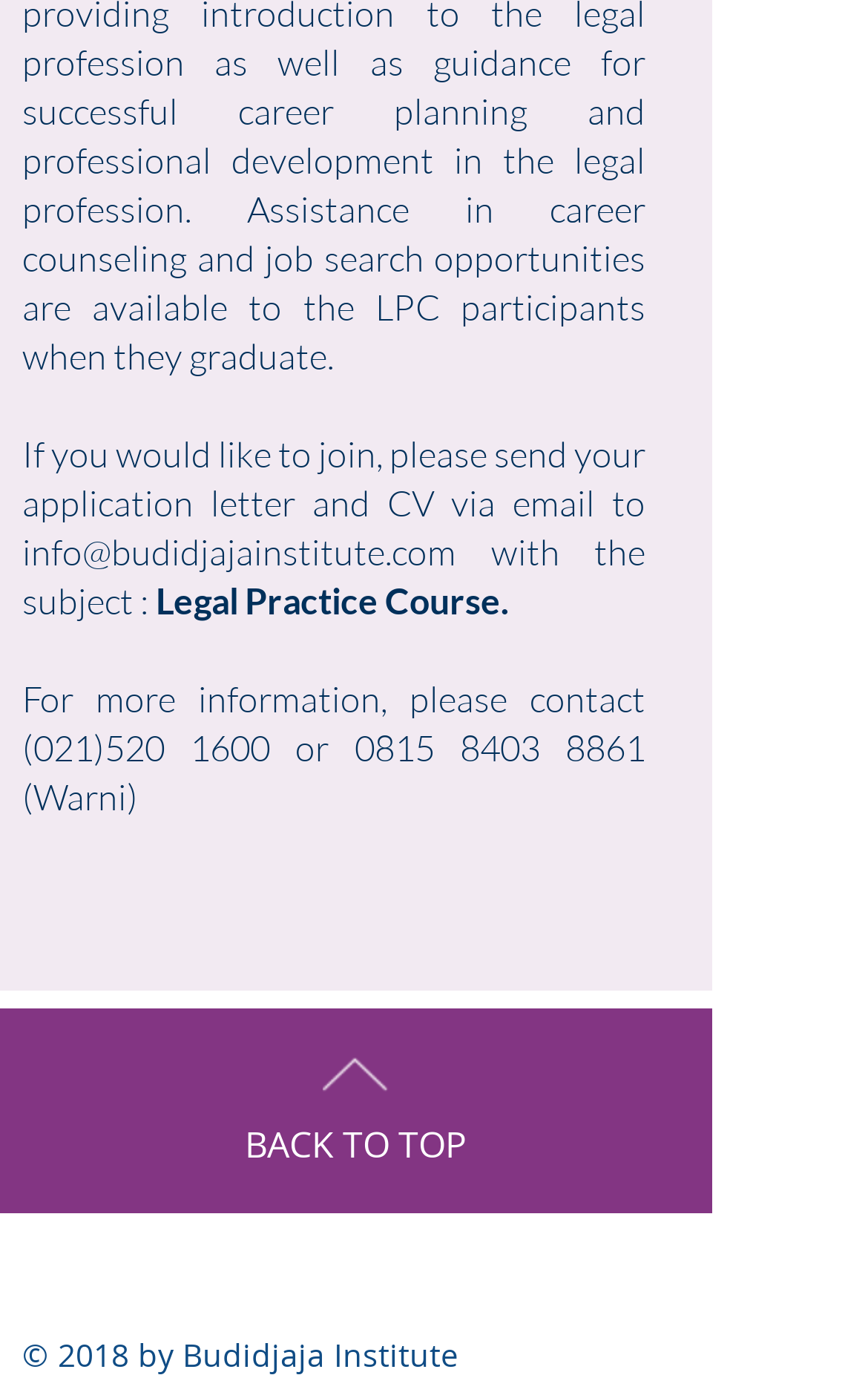What social media platforms are available?
Ensure your answer is thorough and detailed.

The social media platforms can be found in the social bar at the bottom of the page, which includes 'Facebook Social Icon' and 'LinkedIn Social Icon'.